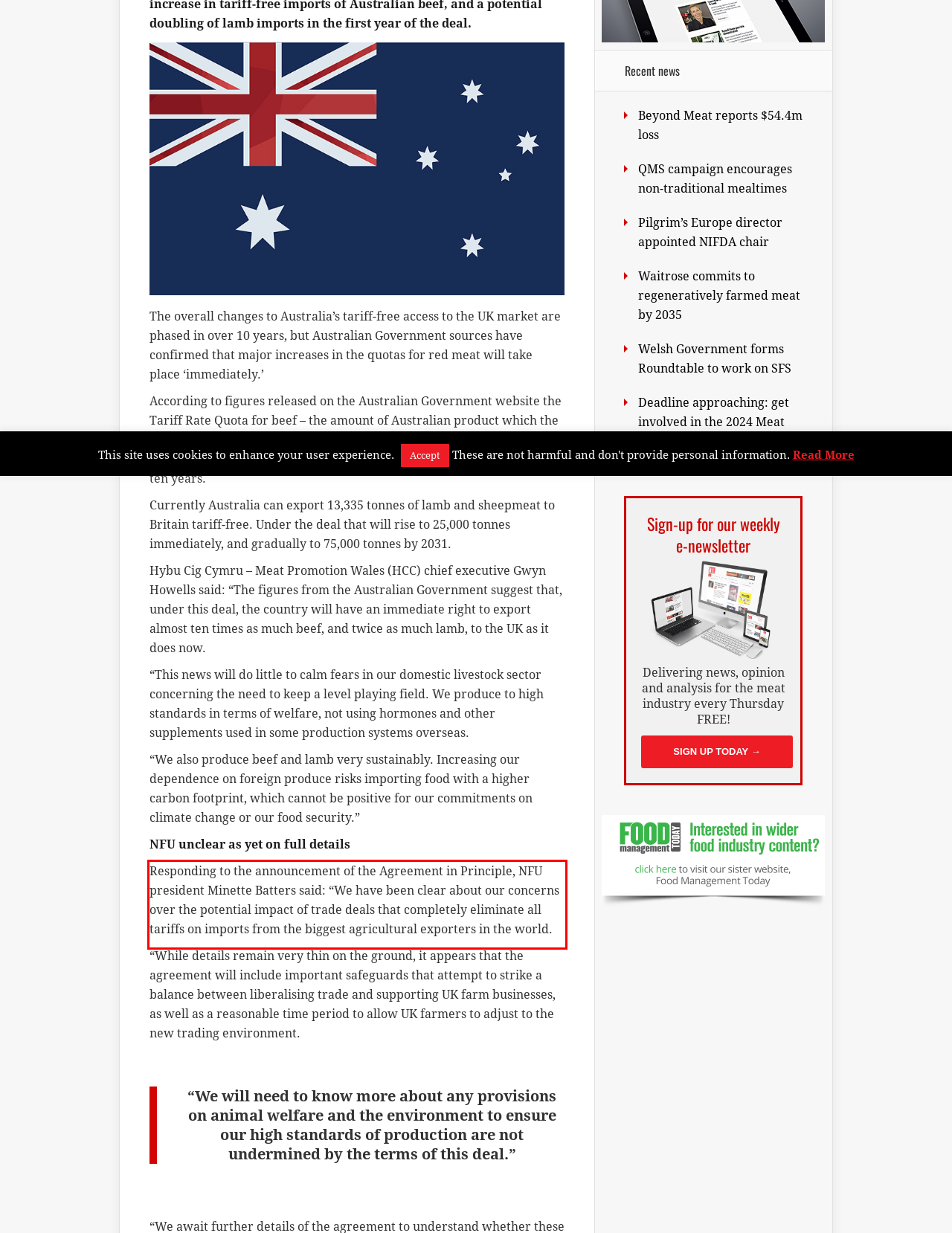Please examine the screenshot of the webpage and read the text present within the red rectangle bounding box.

Responding to the announcement of the Agreement in Principle, NFU president Minette Batters said: “We have been clear about our concerns over the potential impact of trade deals that completely eliminate all tariffs on imports from the biggest agricultural exporters in the world.